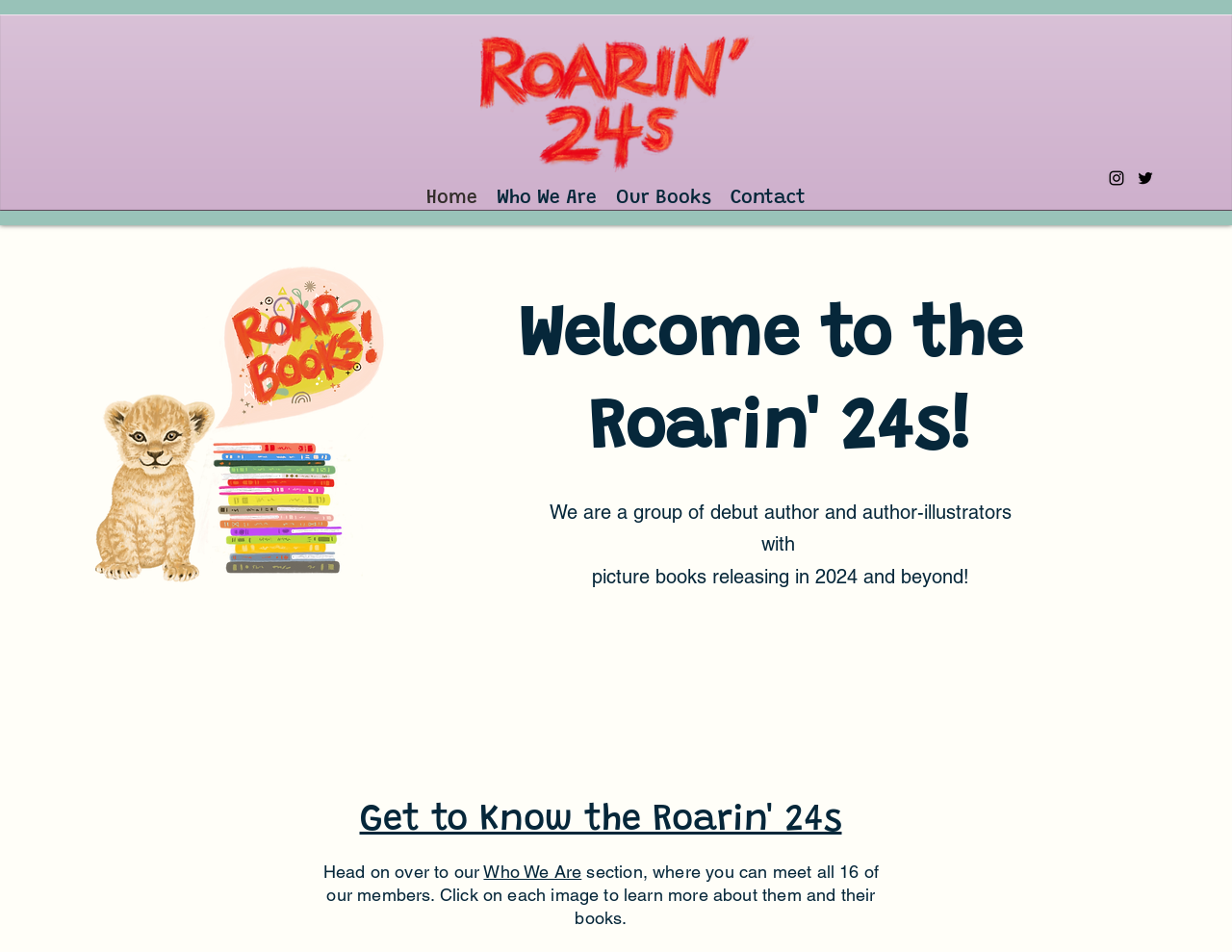What is the name of the group of authors?
Using the screenshot, give a one-word or short phrase answer.

Roarin' 24s